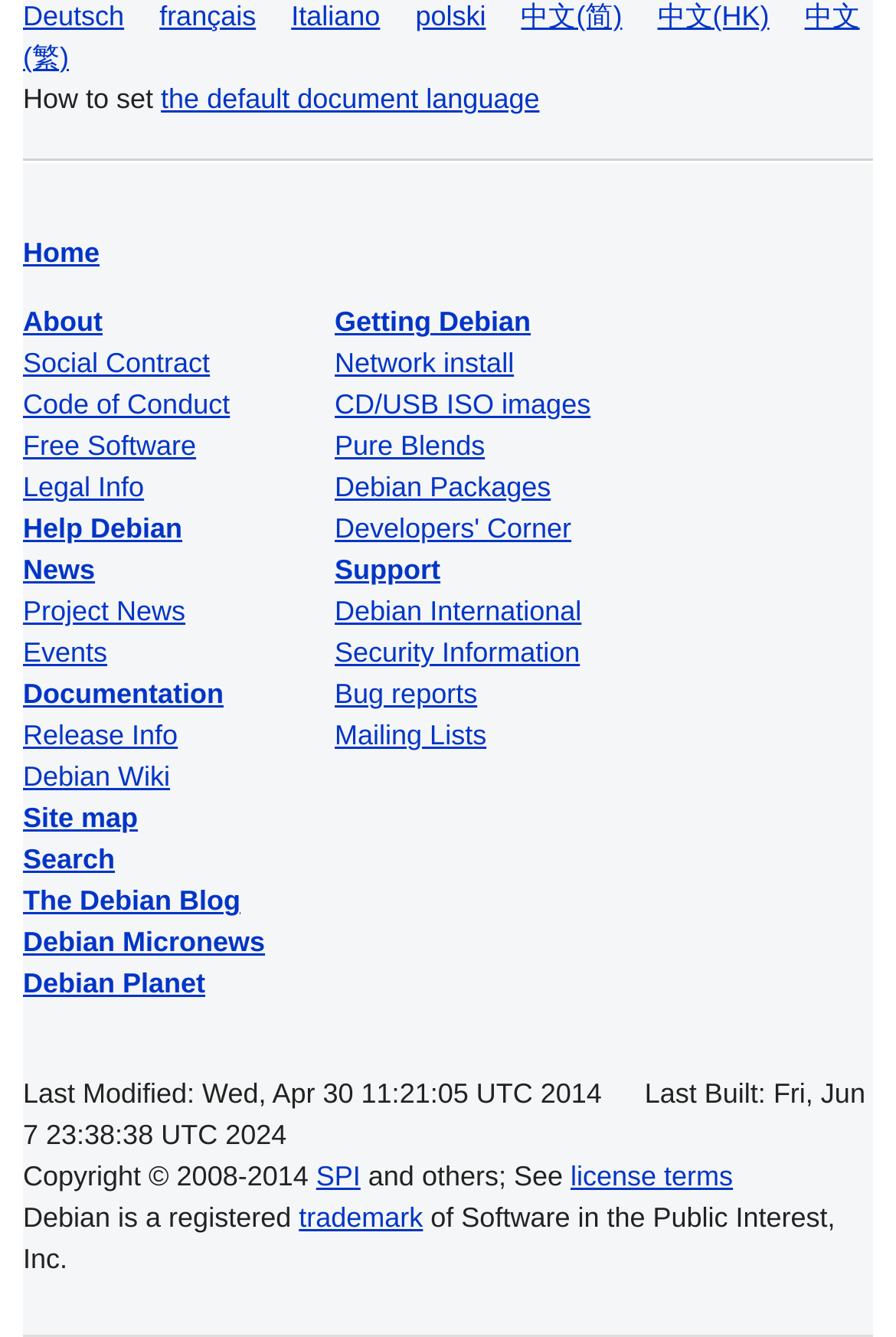From the element description: "About", extract the bounding box coordinates of the UI element. The coordinates should be expressed as four float numbers between 0 and 1, in the order [left, top, right, bottom].

[0.026, 0.229, 0.115, 0.253]